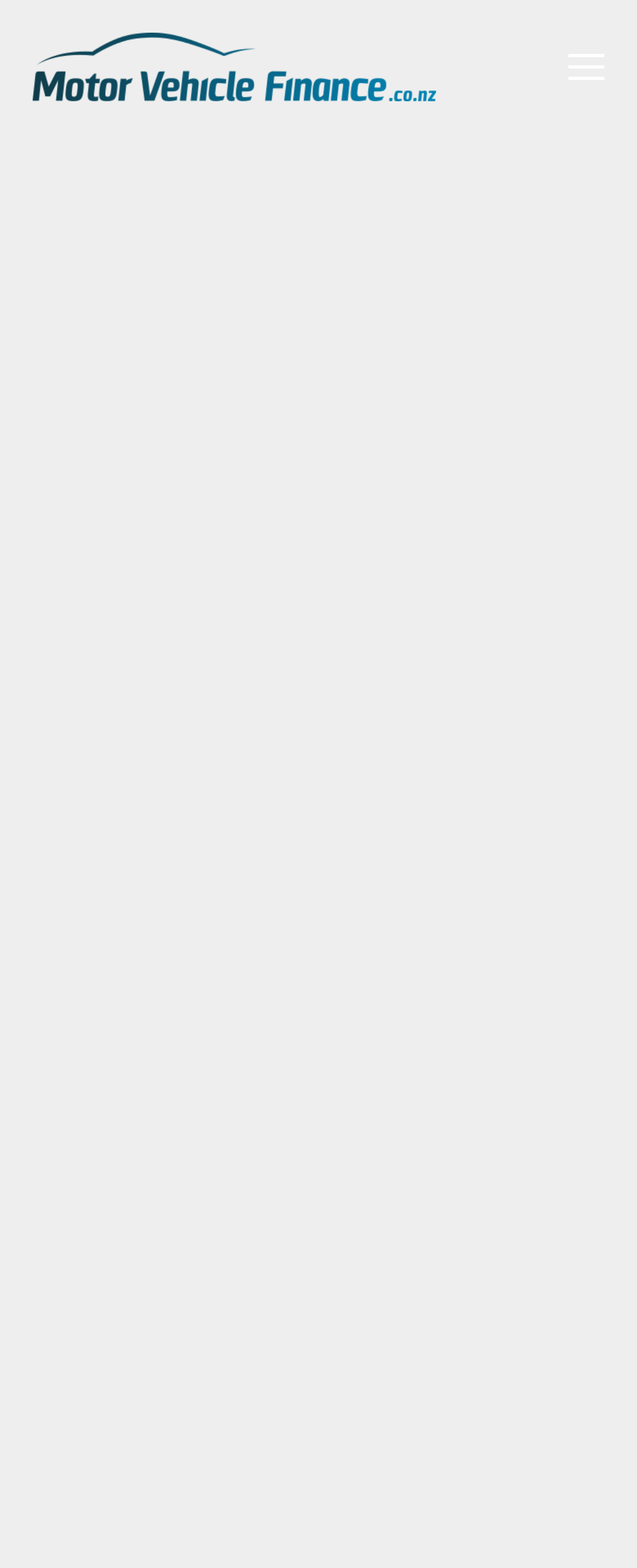Pinpoint the bounding box coordinates of the clickable element needed to complete the instruction: "View the 'What’s your money mindset?' article". The coordinates should be provided as four float numbers between 0 and 1: [left, top, right, bottom].

[0.115, 0.87, 0.885, 0.936]